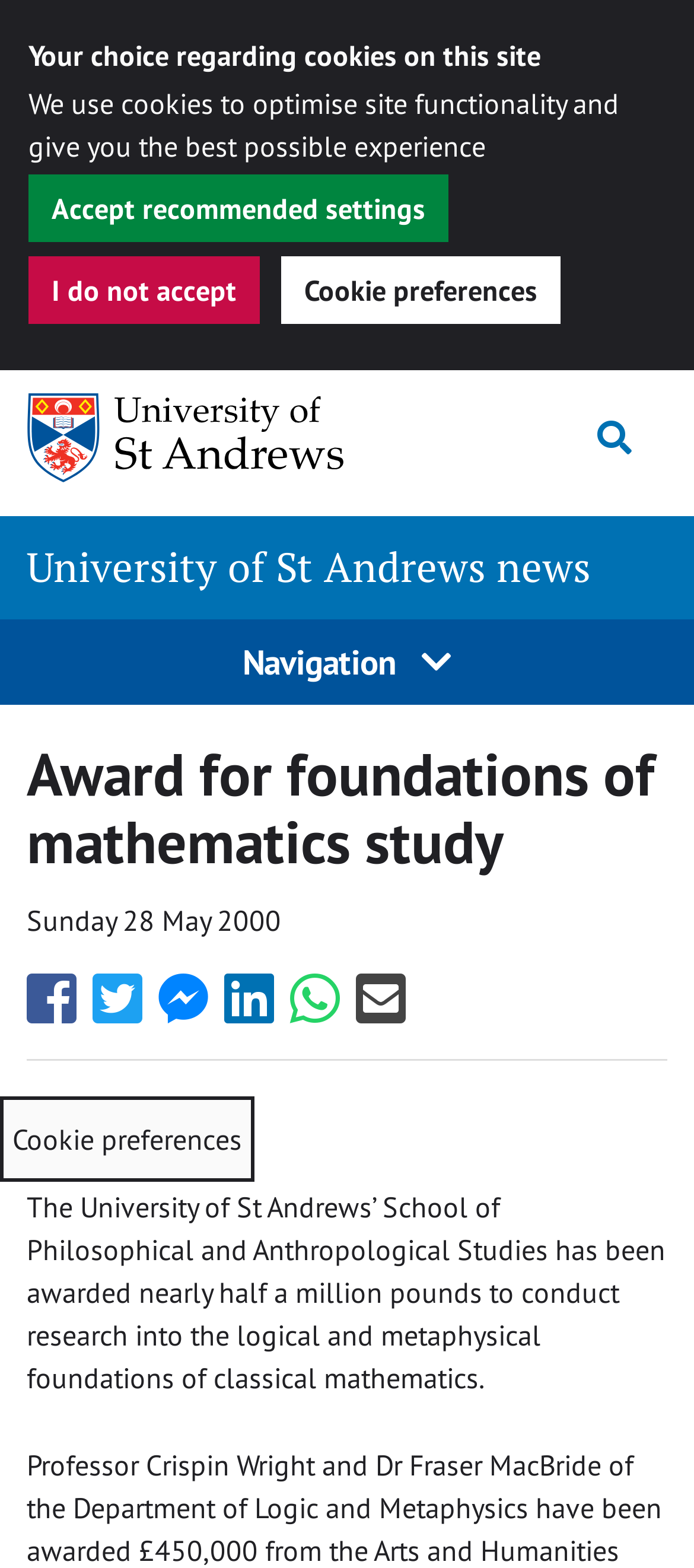Show the bounding box coordinates for the HTML element described as: "Accept recommended settings".

[0.041, 0.111, 0.646, 0.154]